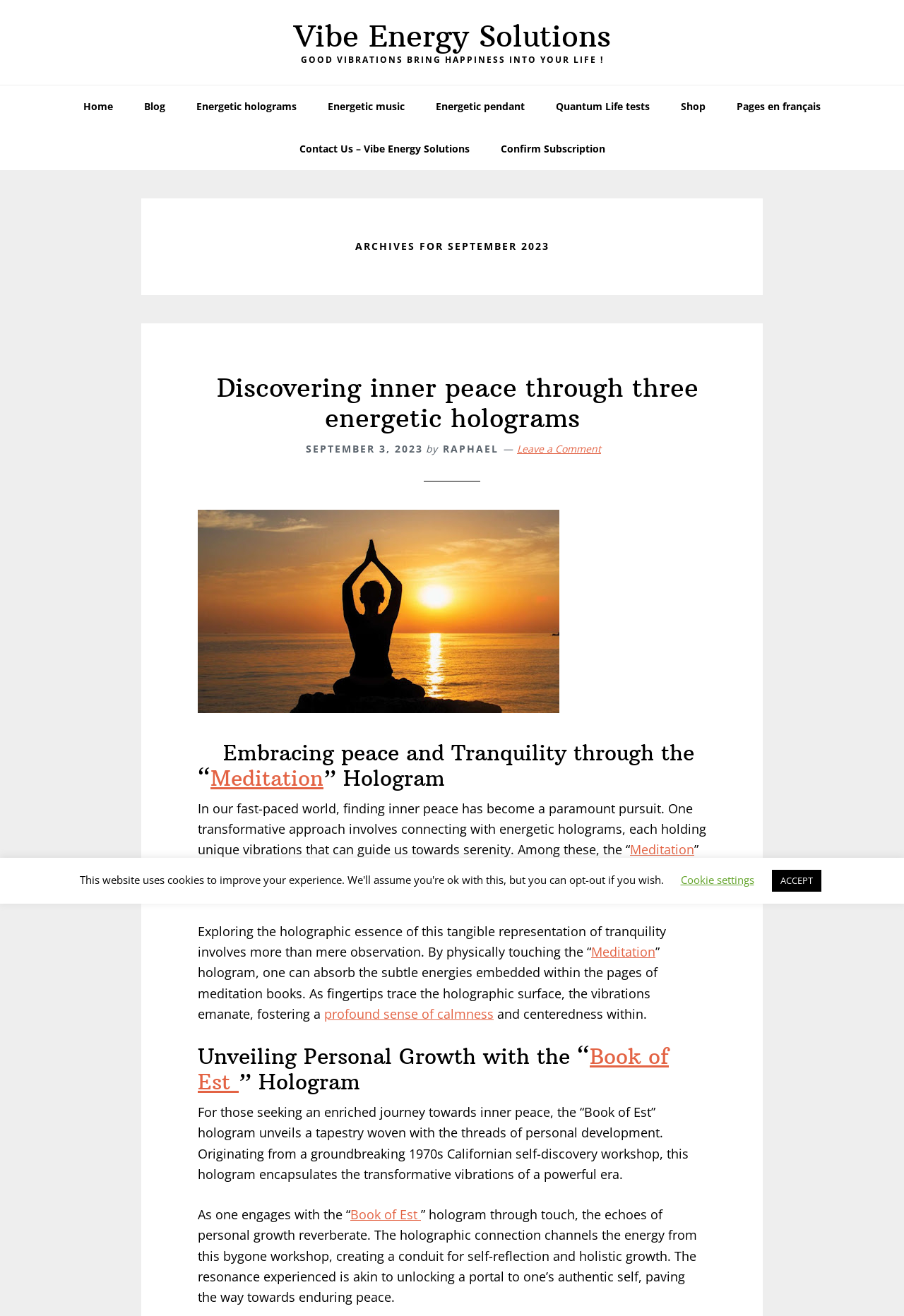Give a succinct answer to this question in a single word or phrase: 
What is the name of the website?

Vibe Energy Solutions